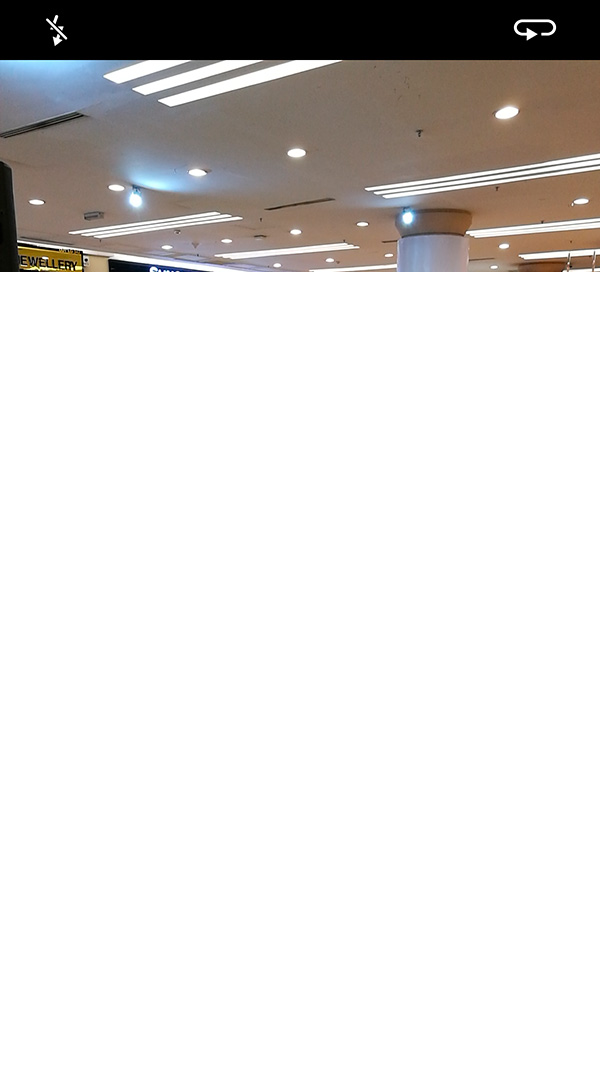Offer an in-depth caption that covers the entire scene depicted in the image.

The image captures an interior setting, likely a modern retail space, highlighted by overhead lighting and a clean architectural design. Visible features include large, bright ceiling lights that illuminate the area, creating a spacious and inviting atmosphere. This setting complements the Huawei P9's capabilities, which are showcased in connection with its dual 12 MP cameras and professional mode. The professional mode allows users to manipulate aperture, shutter speed, and ISO settings, resembling the functionality of a DSLR camera. This highlights the phone's versatility for photography enthusiasts who wish to capture high-quality images in varied lighting conditions.